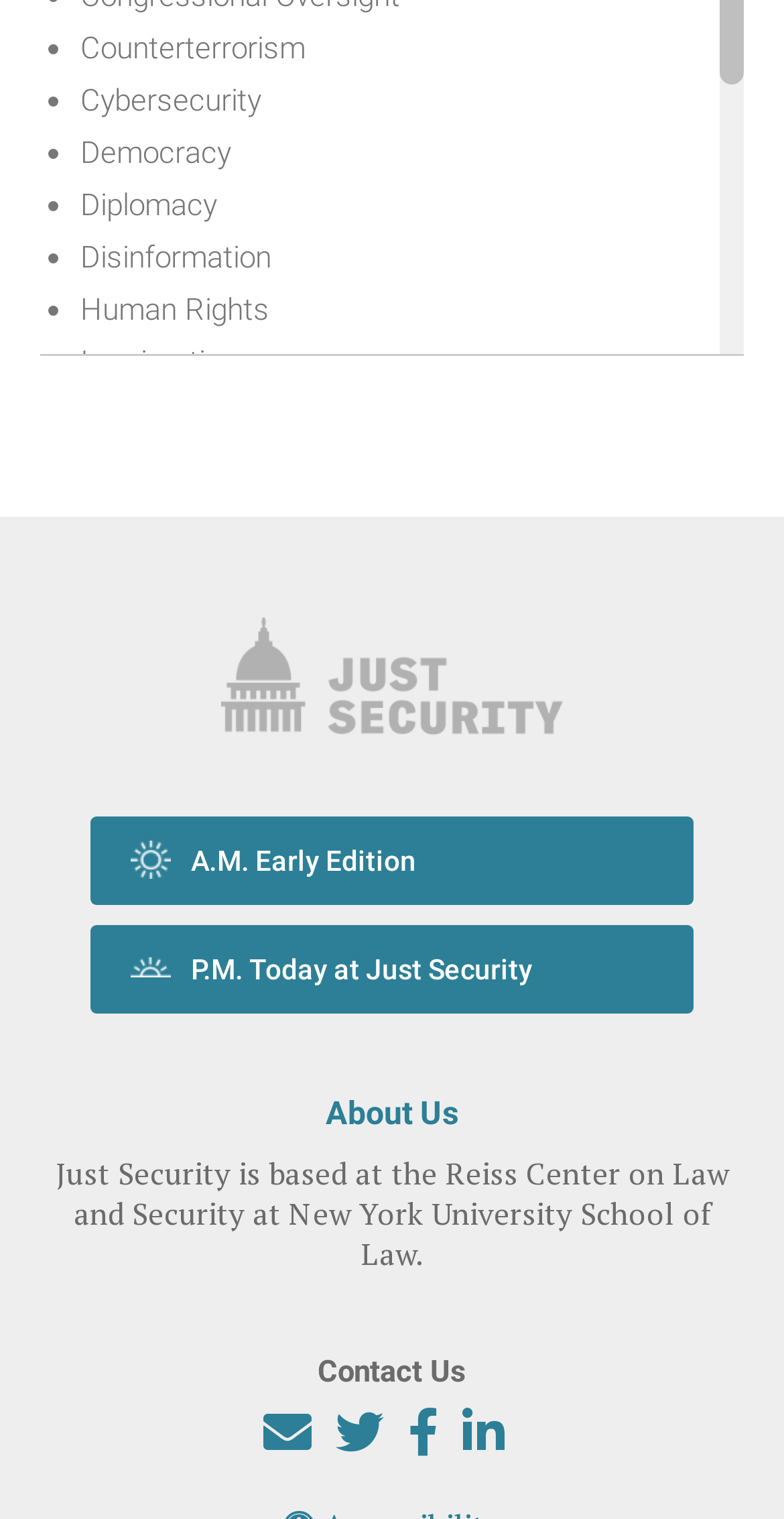Using the webpage screenshot, locate the HTML element that fits the following description and provide its bounding box: "Cycle Security".

None